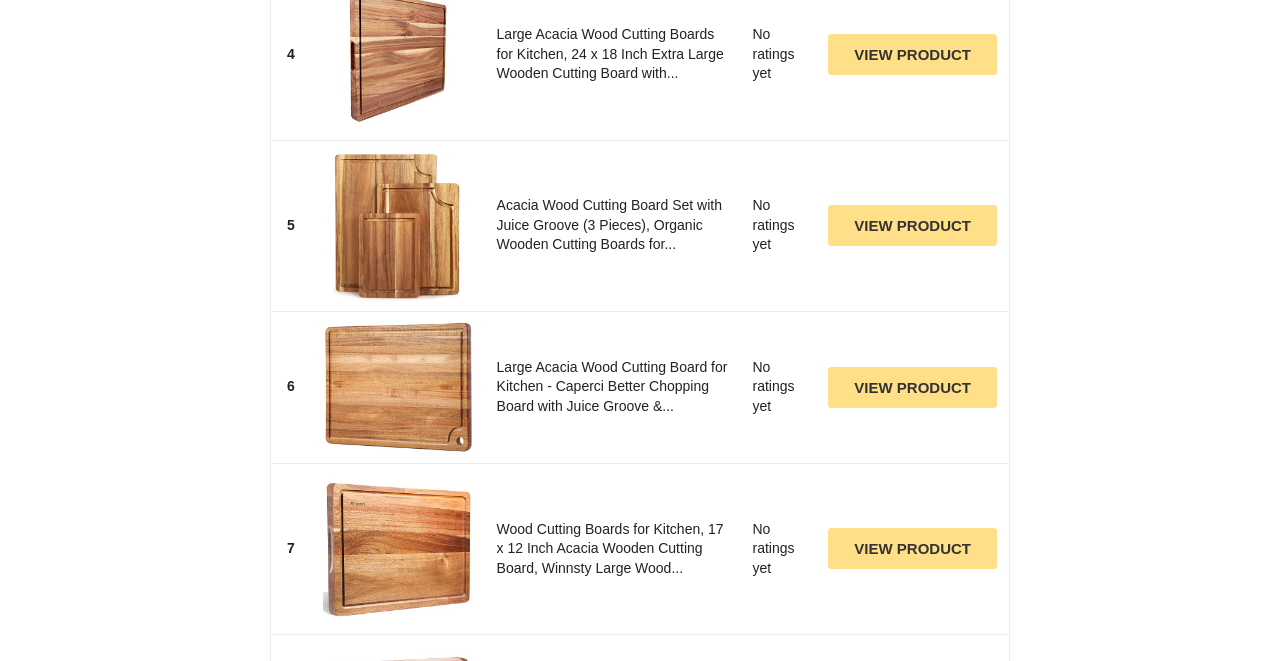Please identify the bounding box coordinates of the area that needs to be clicked to follow this instruction: "Check out Large Acacia Wood Cutting Board for Kitchen - Caperci Better Chopping Board".

[0.252, 0.487, 0.369, 0.685]